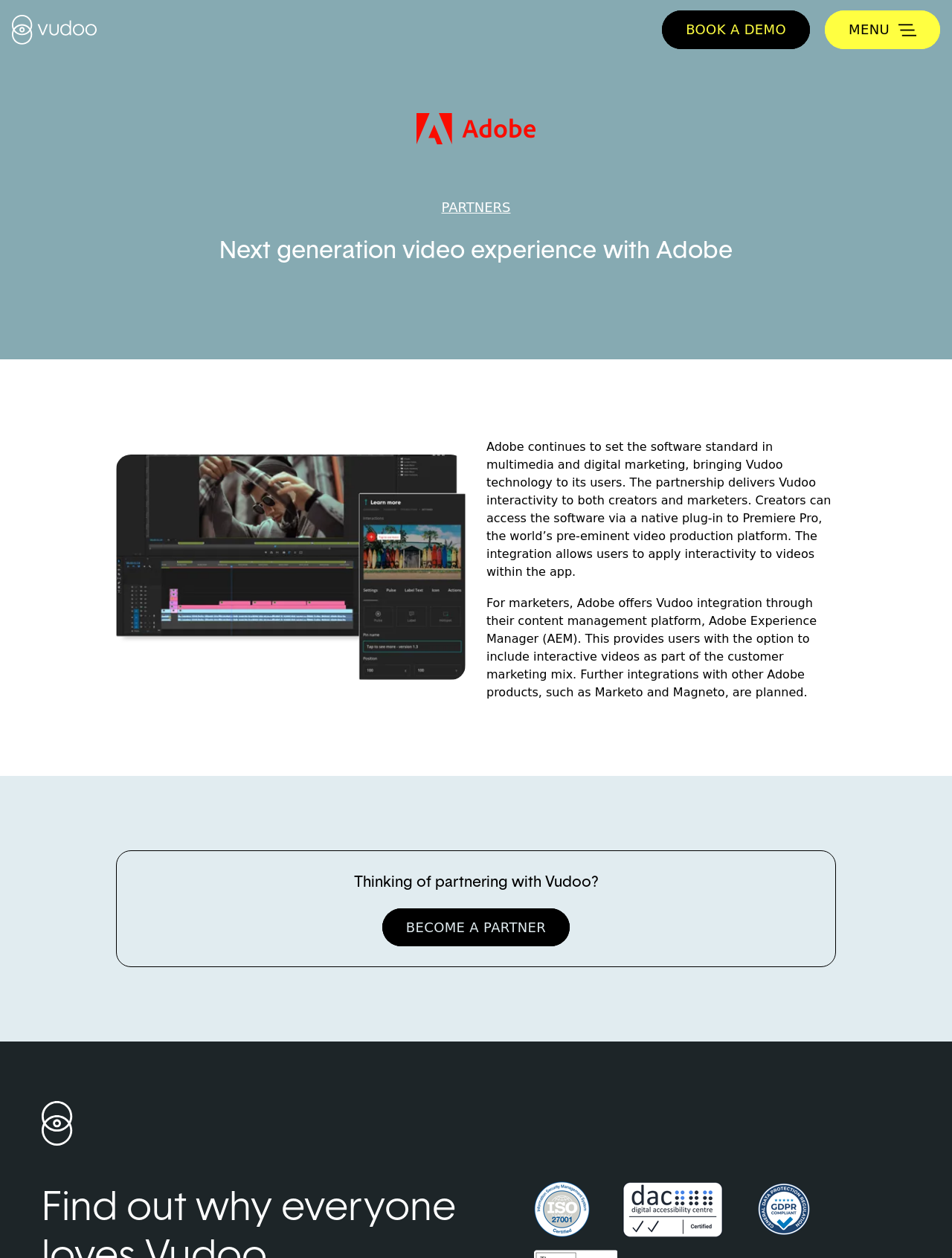Where can creators access Vudoo technology?
Please provide a comprehensive answer based on the details in the screenshot.

Based on the StaticText element, creators can access Vudoo technology via a native plug-in to Premiere Pro, which is the world’s pre-eminent video production platform.